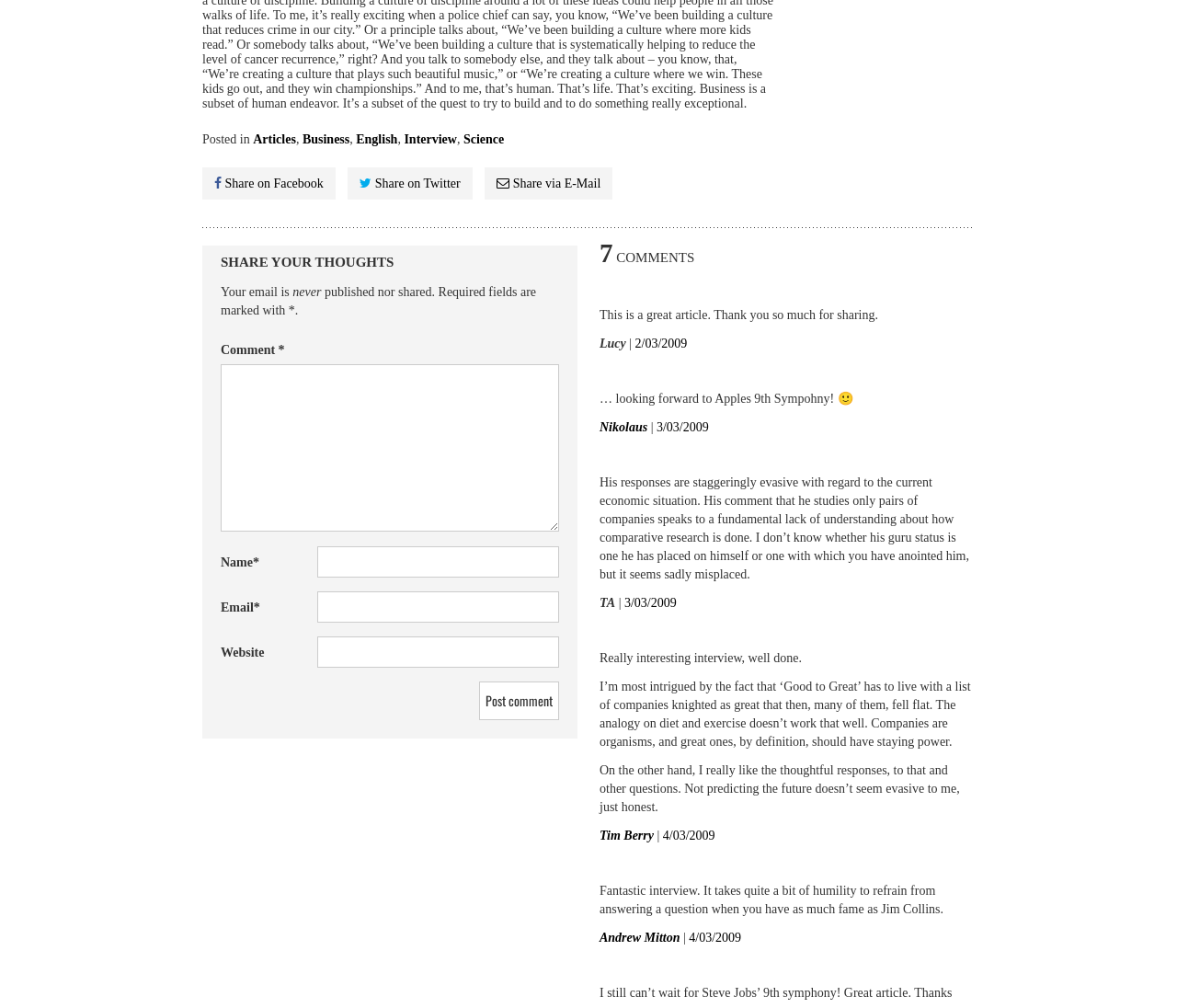How many comments are there on this article?
Using the picture, provide a one-word or short phrase answer.

7